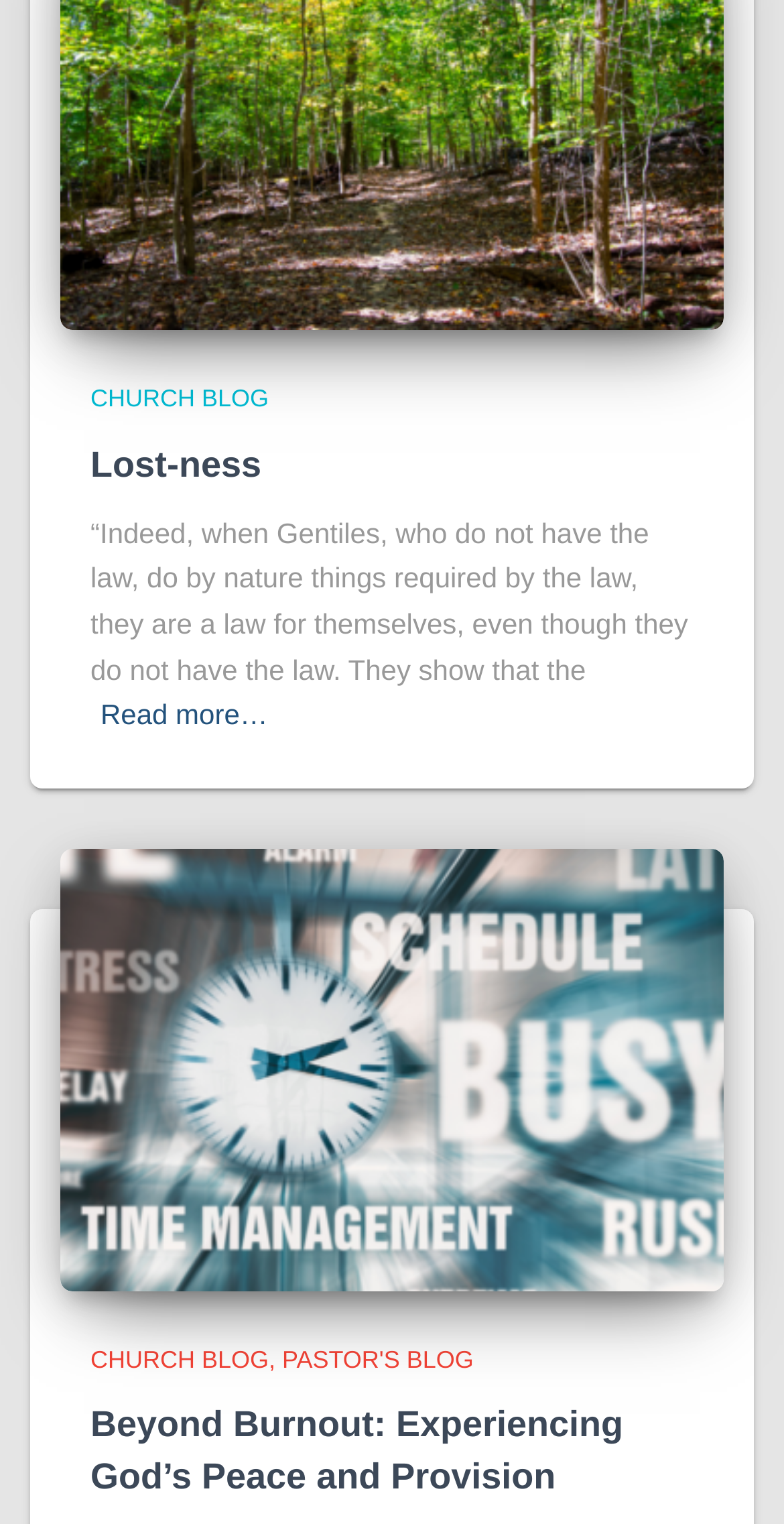Provide the bounding box coordinates for the area that should be clicked to complete the instruction: "Read the church blog".

[0.115, 0.252, 0.343, 0.271]